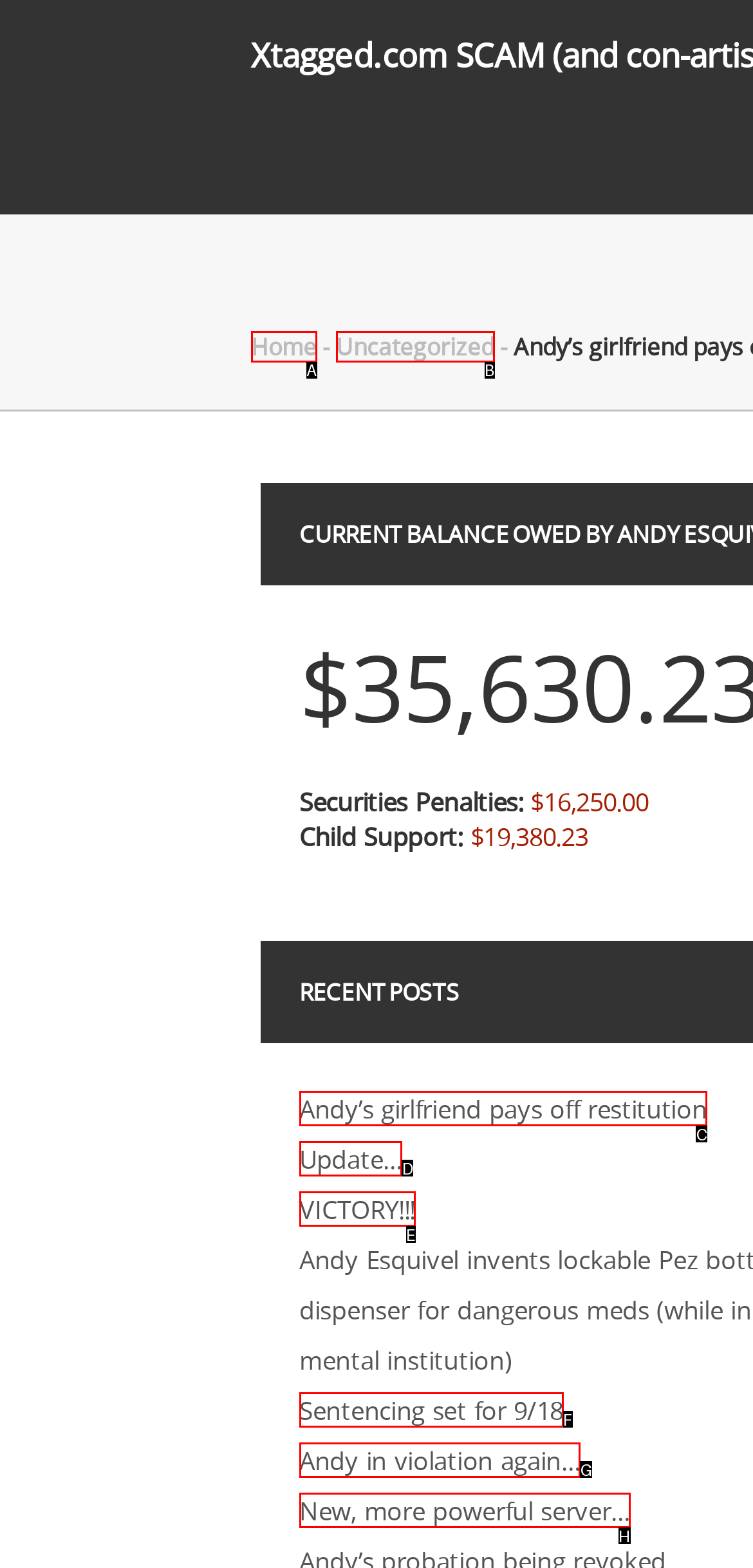Based on the element described as: New, more powerful server…
Find and respond with the letter of the correct UI element.

H